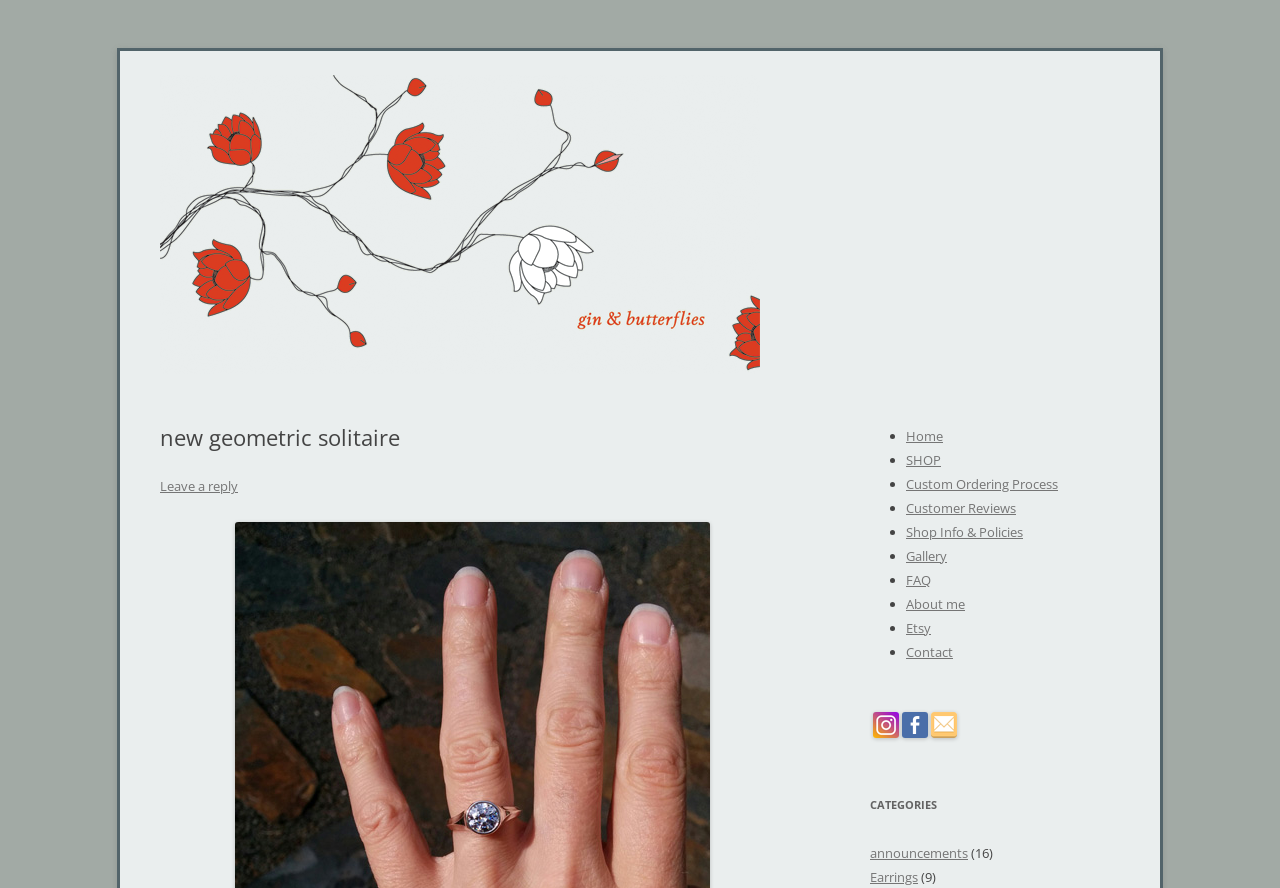What are the main categories of products on the website? Examine the screenshot and reply using just one word or a brief phrase.

Earrings, announcements, etc.